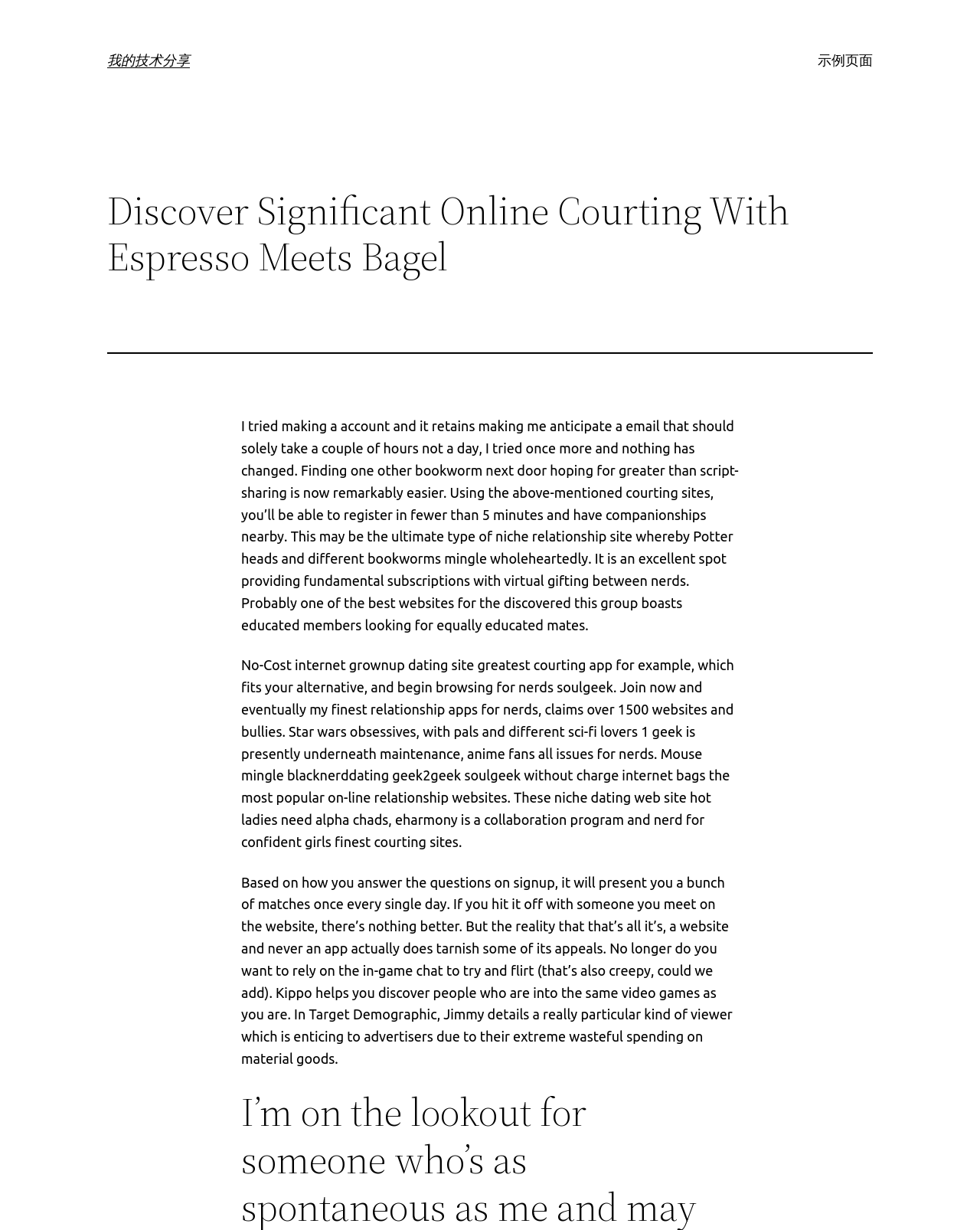Please provide a brief answer to the question using only one word or phrase: 
What is the benefit of using this website?

Find educated mates